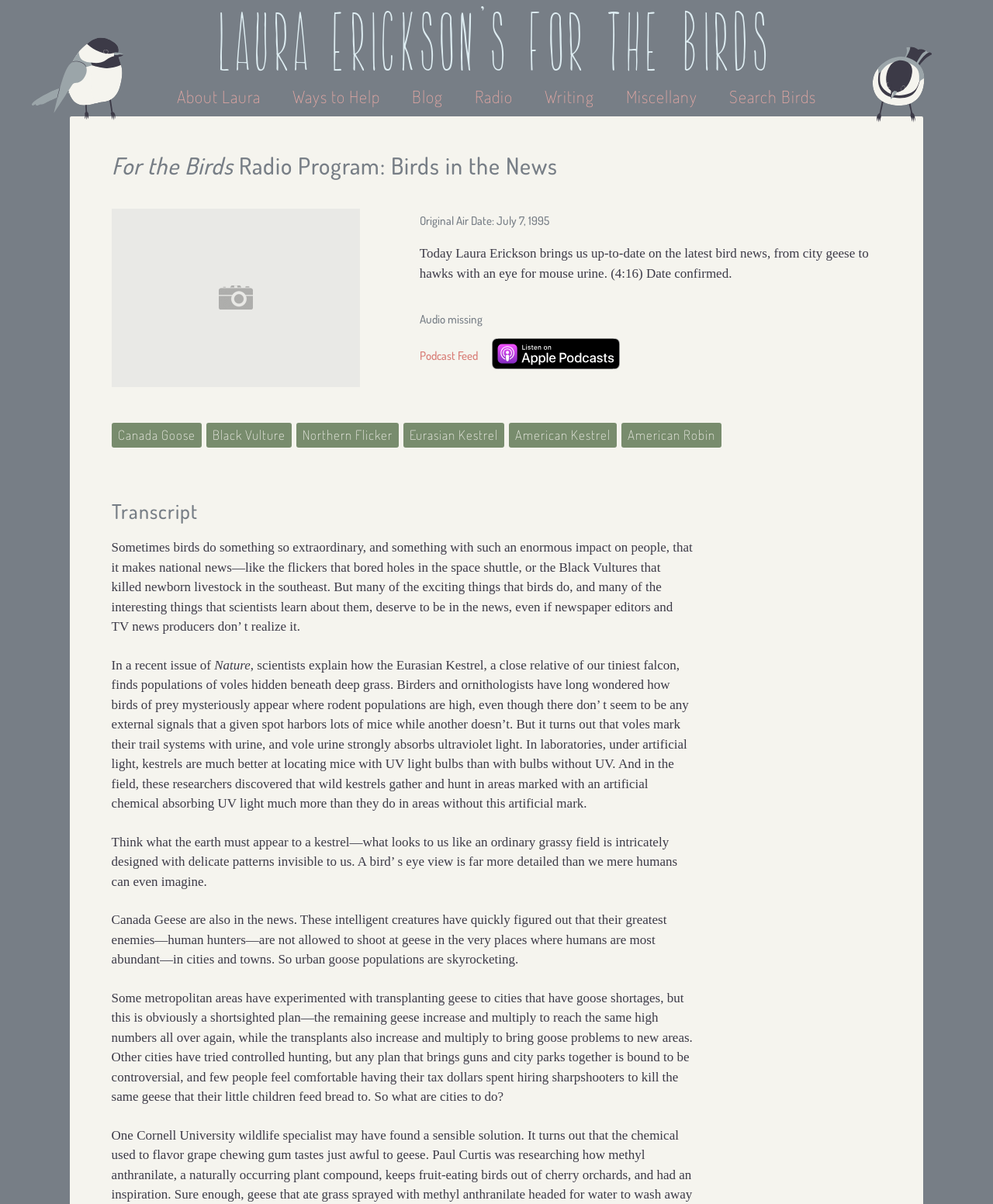Locate the bounding box coordinates of the region to be clicked to comply with the following instruction: "Click the 'Canada Goose' link to learn more". The coordinates must be four float numbers between 0 and 1, in the form [left, top, right, bottom].

[0.112, 0.351, 0.203, 0.371]